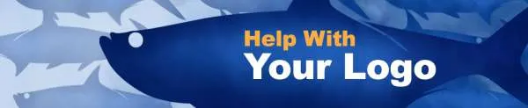Paint a vivid picture with your description of the image.

The image features a prominent blue fish silhouette against a lighter blue background, conveying a maritime theme. Bold, eye-catching text reads "Help With Your Logo" in a mix of orange and white. This graphic promotes the service of assisting customers in logo design, potentially for custom apparel like fishing shirts. The integration of a fish design visually connects to the audience's interest in outdoor and aquatic activities, reinforcing the brand's identity in offering custom-designed merchandise tailored to enhance promotional efforts.